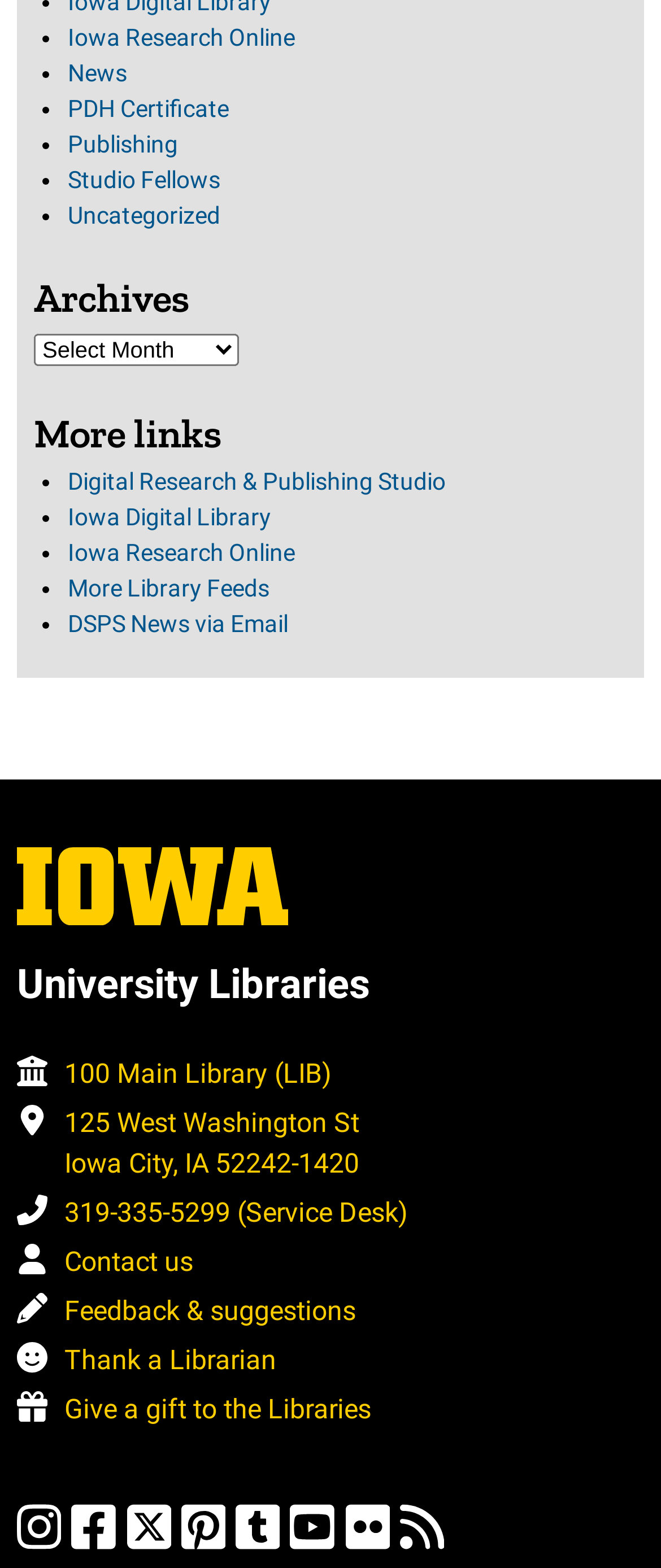Please provide a one-word or short phrase answer to the question:
What is the address of the 100 Main Library?

125 West Washington St Iowa City, IA 52242-1420